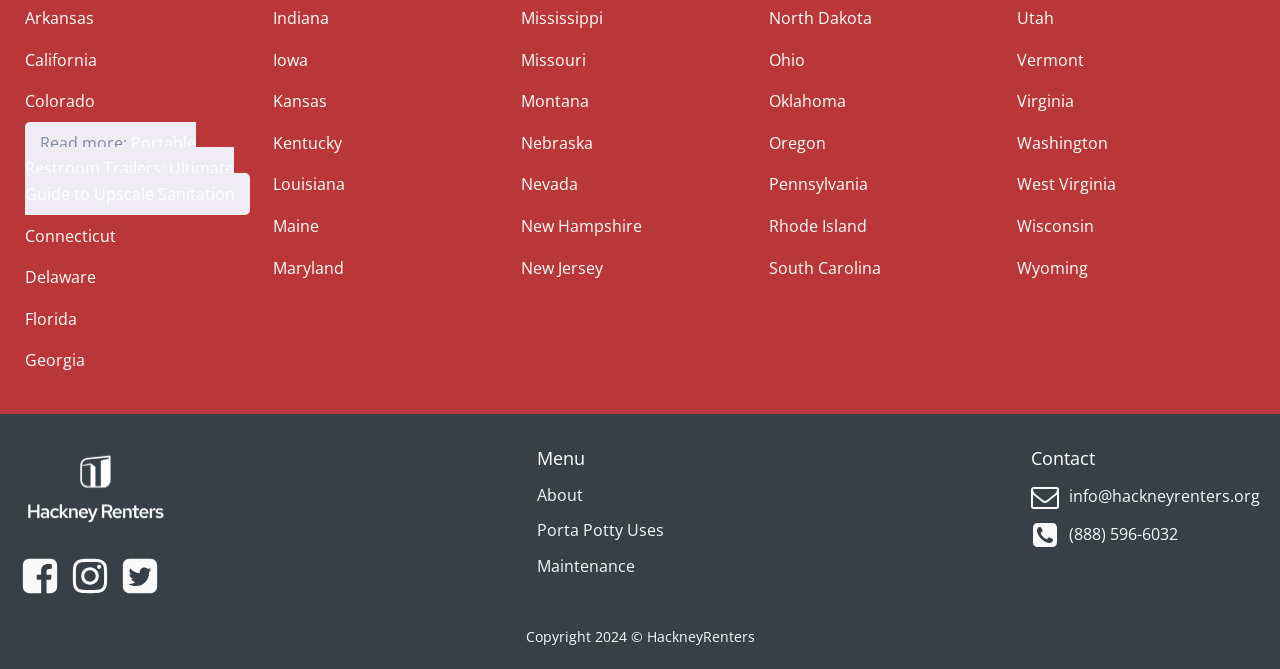Find the bounding box coordinates of the element to click in order to complete the given instruction: "Read more about Portable Restroom Trailers."

[0.02, 0.197, 0.184, 0.306]